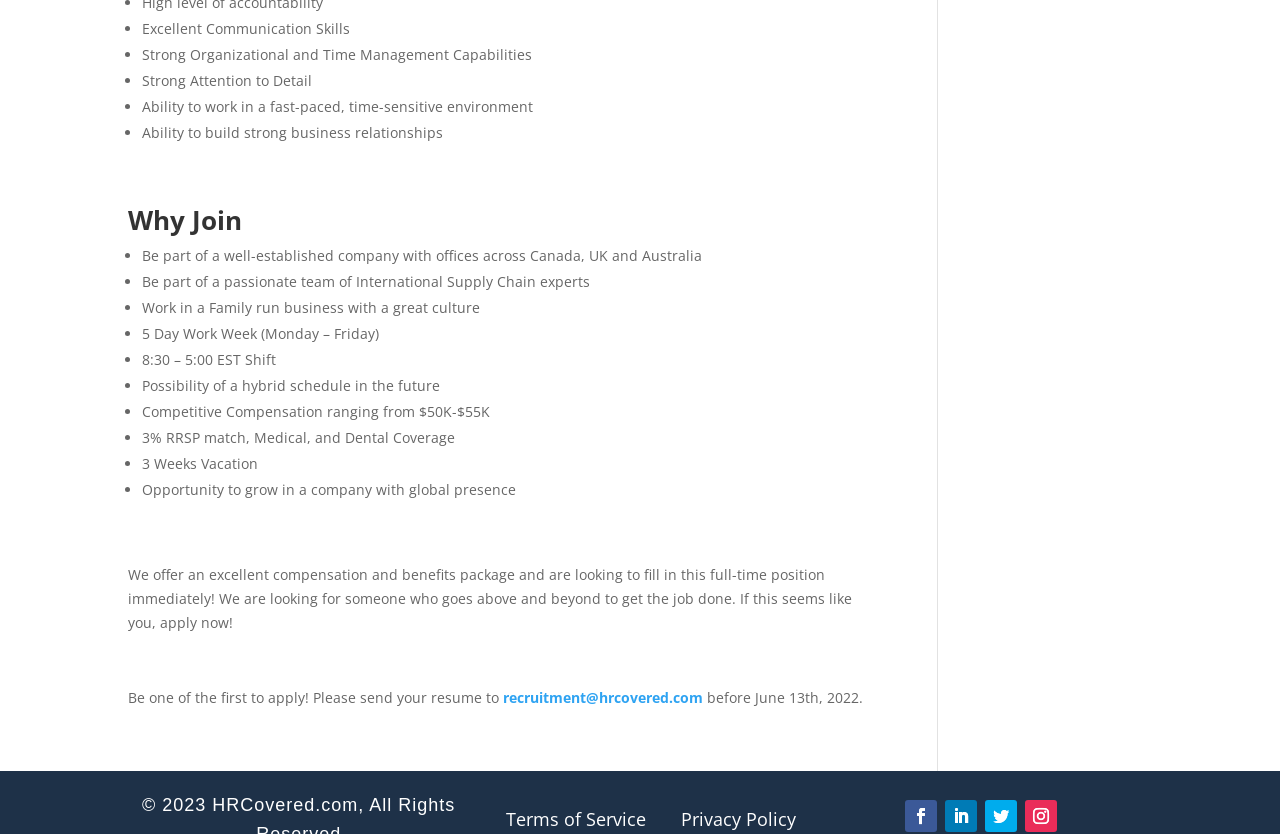Answer the question using only a single word or phrase: 
What is the work schedule for the job?

5 Day Work Week